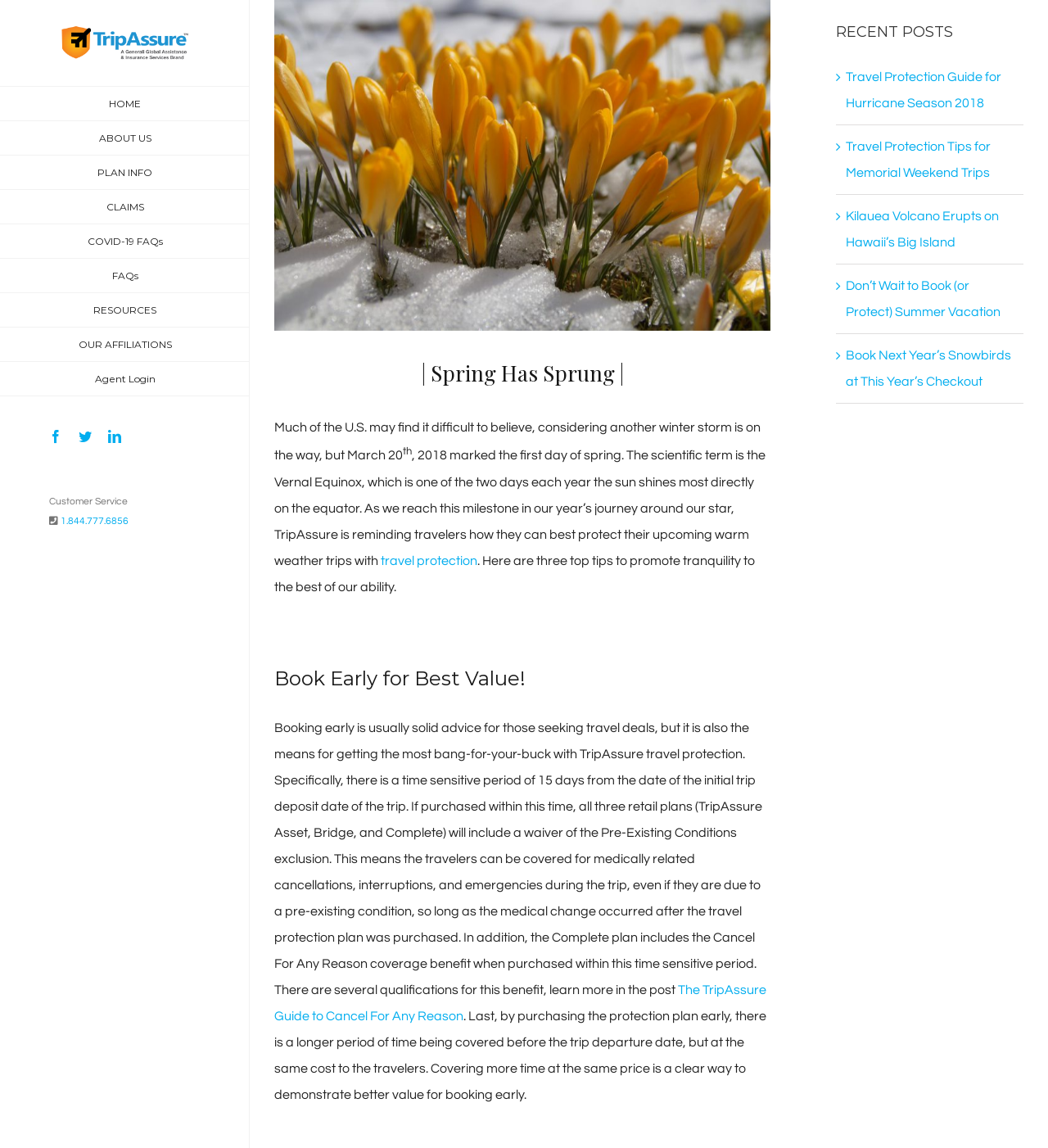Explain the webpage in detail.

The webpage is for Scenic-Trip Mate, a travel company. At the top left corner, there is a logo of Scenic-Trip Mate, which is an image link. Next to the logo, there is a main menu navigation bar with 9 links: HOME, ABOUT US, PLAN INFO, CLAIMS, COVID-19 FAQs, FAQs, RESOURCES, OUR AFFILIATIONS, and Agent Login.

Below the navigation bar, there are three social media links: Facebook, Twitter, and LinkedIn. On the right side of the social media links, there is a customer service section with a phone number link.

The main content of the webpage is an article titled "Spring Has Sprung". The article has a large image of tulips in snow at the top, with a link to view a larger image. The article discusses the start of spring and how TripAssure can help travelers protect their upcoming warm weather trips. It provides three top tips to promote tranquility, including booking early for the best value.

The article also has a section titled "Book Early for Best Value!" which explains the benefits of purchasing travel protection plans early, including a waiver of the Pre-Existing Conditions exclusion and the Cancel For Any Reason coverage benefit.

On the right side of the webpage, there is a complementary section with a heading "RECENT POSTS" and 5 links to recent articles, including "Travel Protection Guide for Hurricane Season 2018", "Travel Protection Tips for Memorial Weekend Trips", and others.